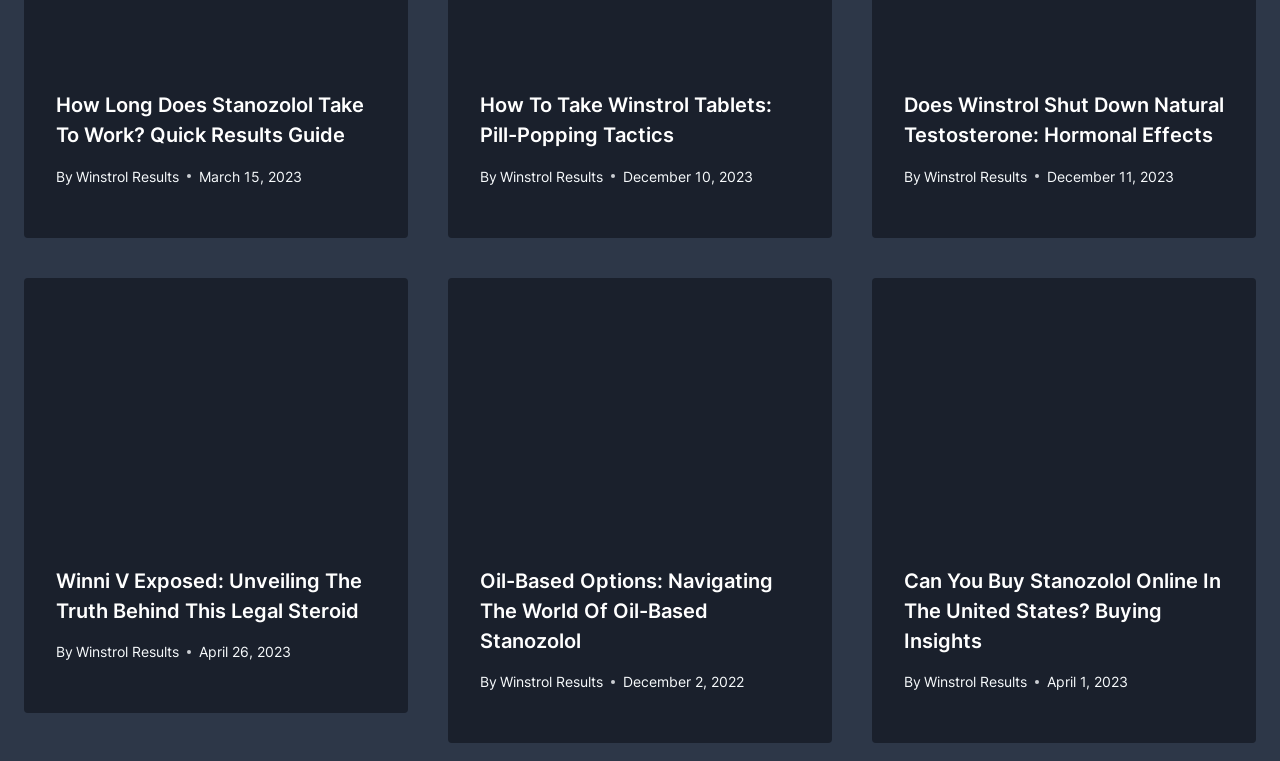Using the given description, provide the bounding box coordinates formatted as (top-left x, top-left y, bottom-right x, bottom-right y), with all values being floating point numbers between 0 and 1. Description: Winstrol Results

[0.722, 0.884, 0.802, 0.907]